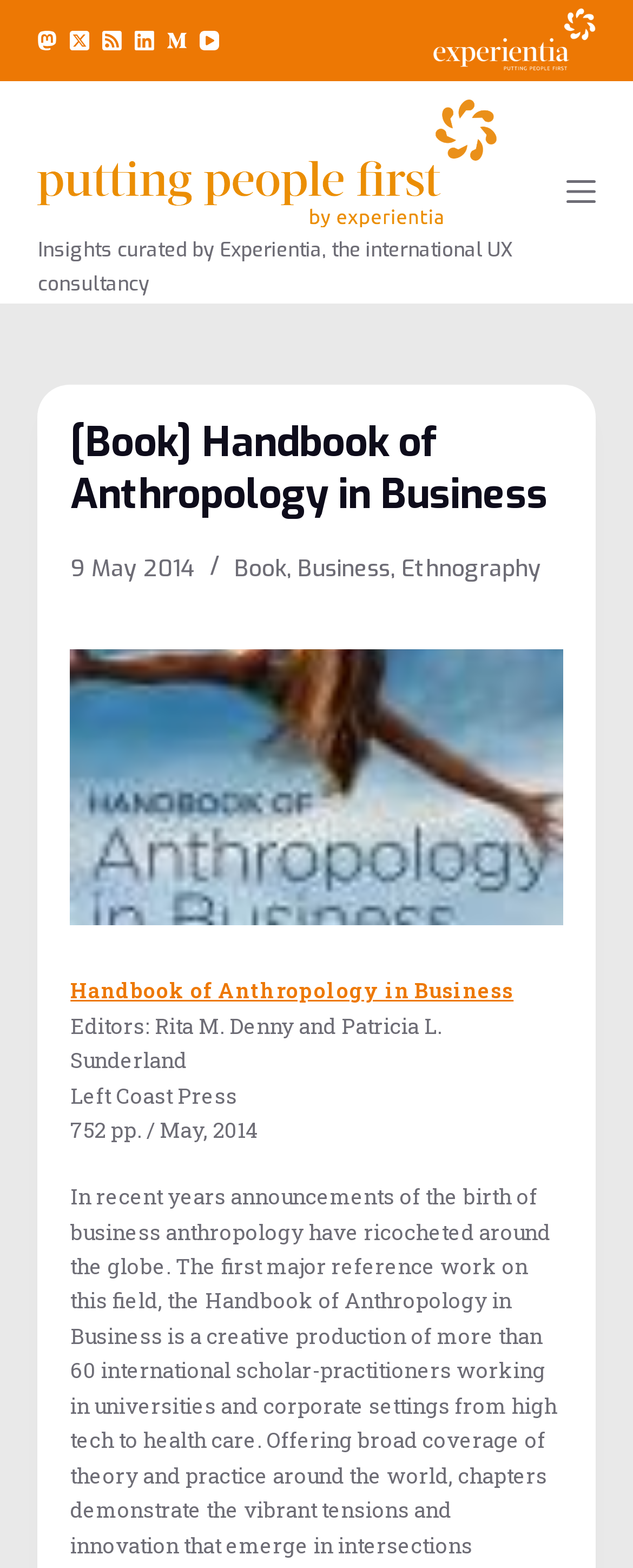Locate the bounding box coordinates of the area to click to fulfill this instruction: "View older images". The bounding box should be presented as four float numbers between 0 and 1, in the order [left, top, right, bottom].

None